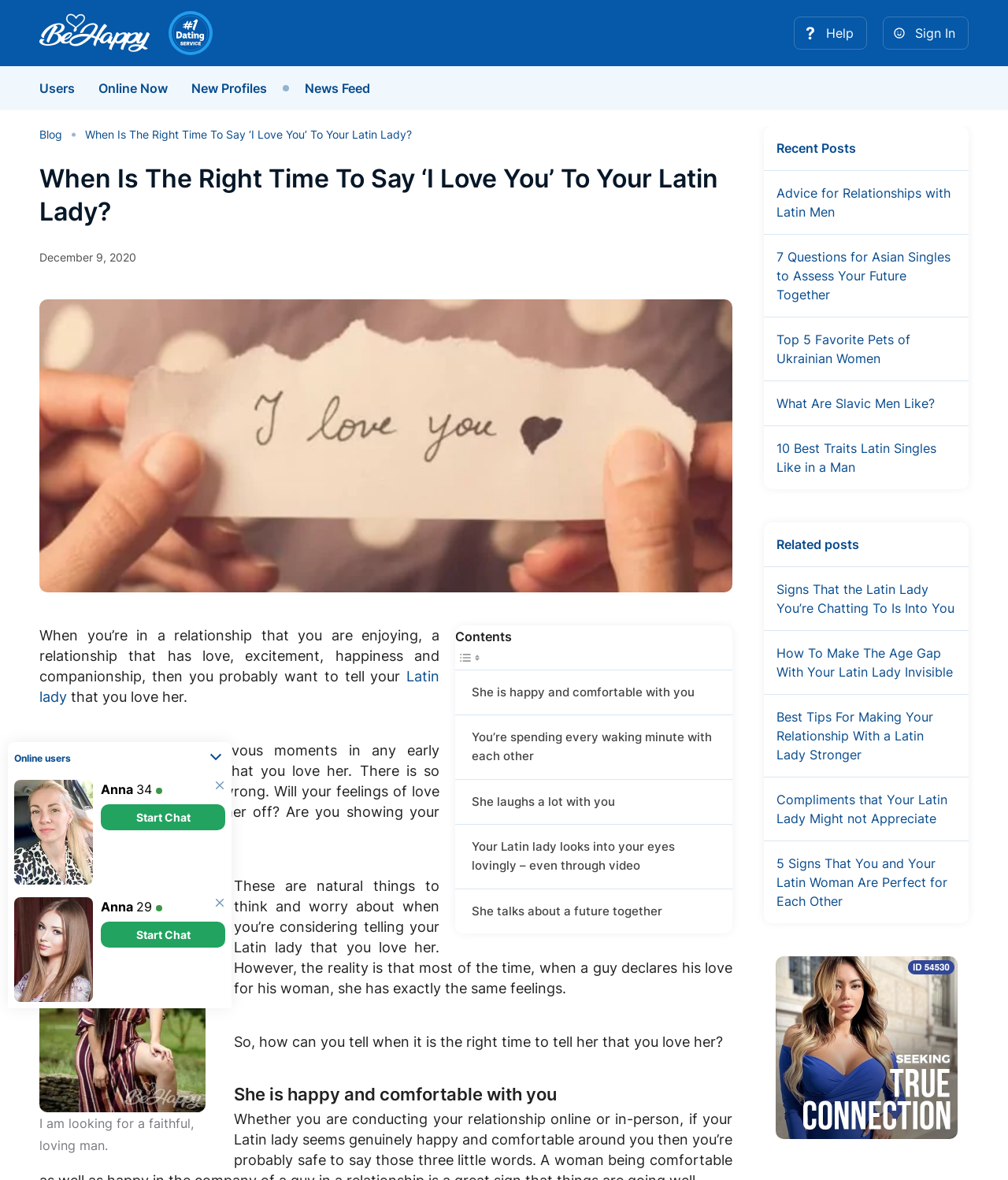Could you provide the bounding box coordinates for the portion of the screen to click to complete this instruction: "Click on the 'Help' link"?

[0.788, 0.014, 0.86, 0.042]